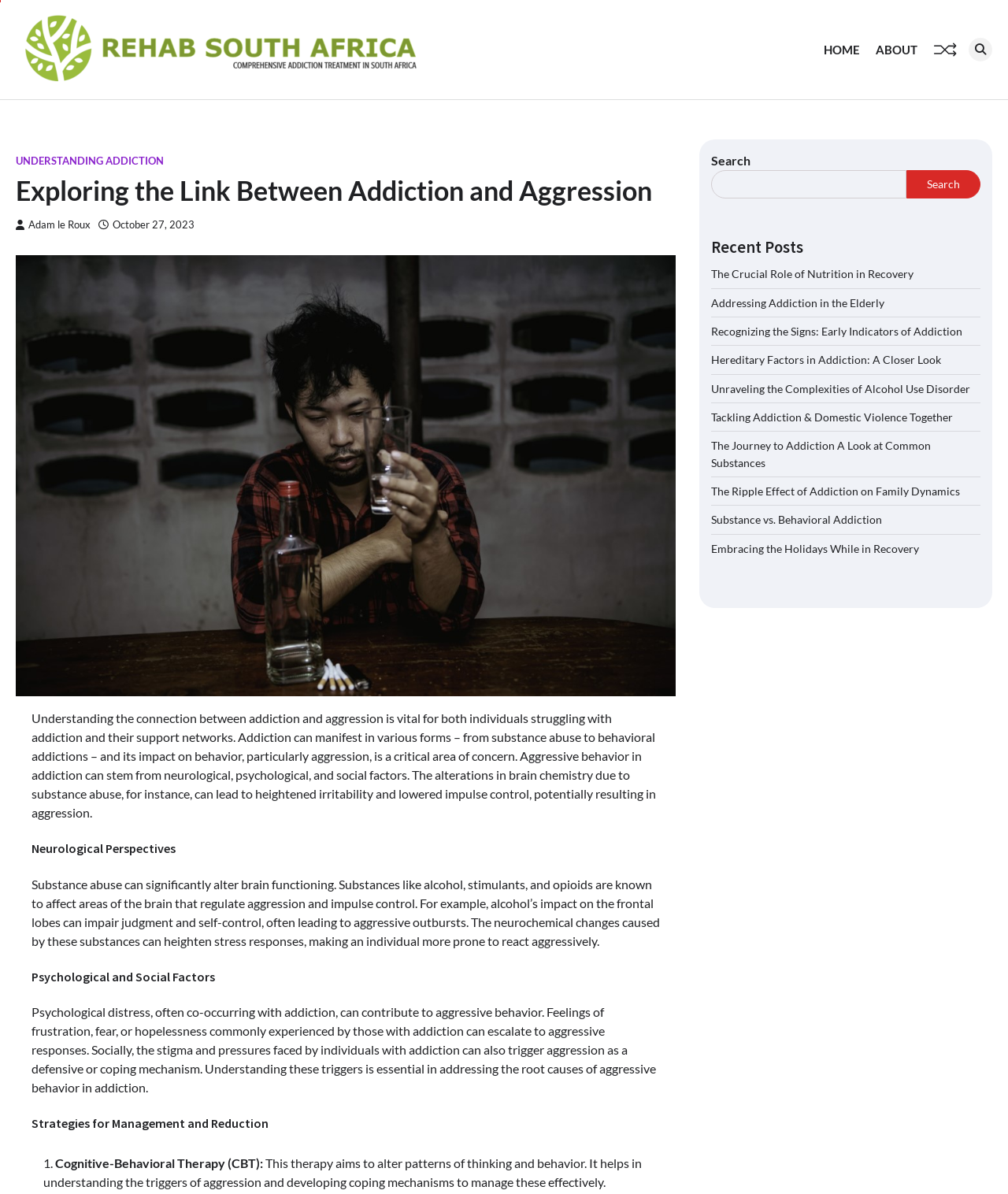Bounding box coordinates are specified in the format (top-left x, top-left y, bottom-right x, bottom-right y). All values are floating point numbers bounded between 0 and 1. Please provide the bounding box coordinate of the region this sentence describes: Understanding Addiction

[0.016, 0.13, 0.162, 0.14]